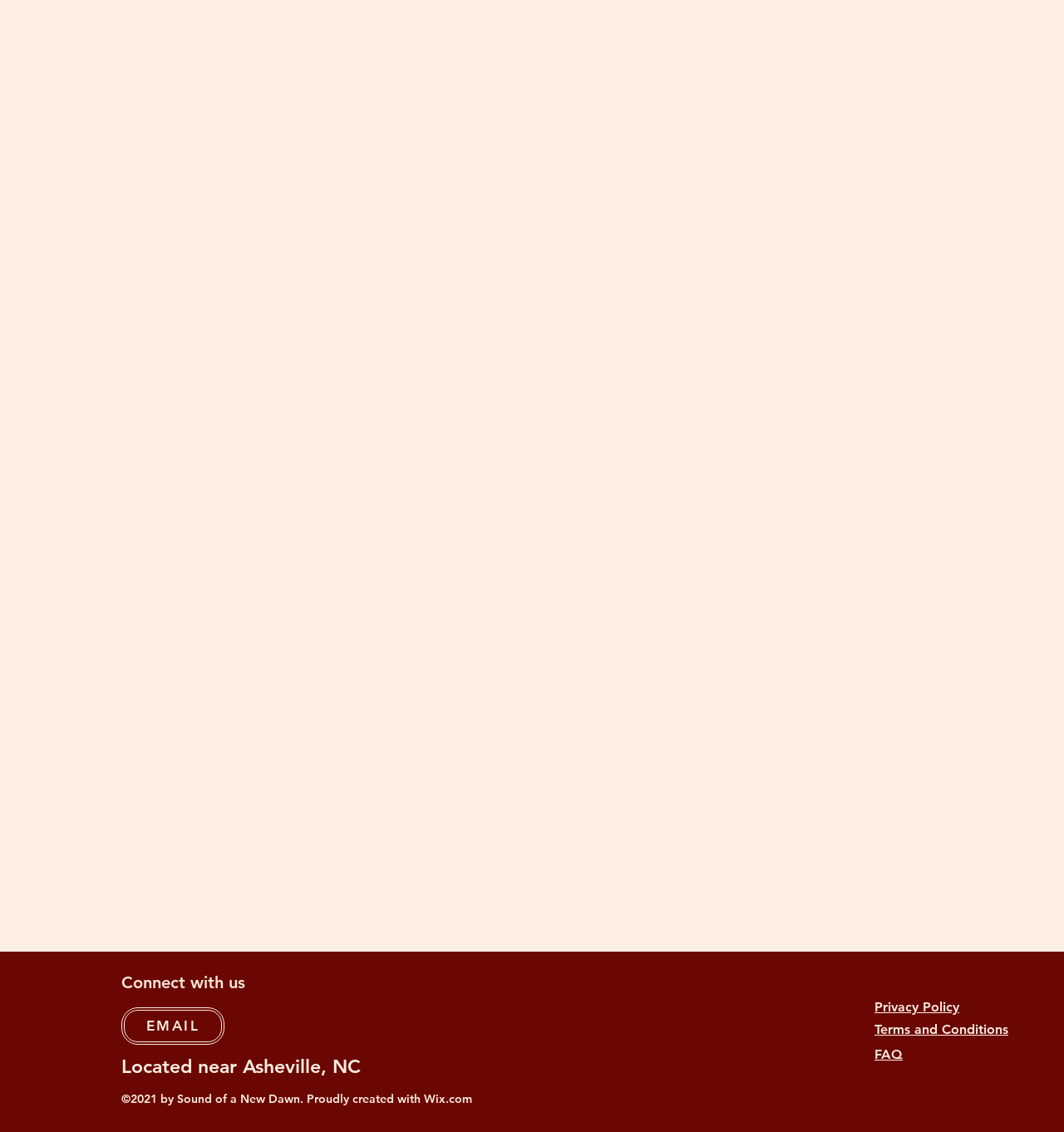What social media platforms are listed on the webpage?
Please answer the question with a single word or phrase, referencing the image.

Facebook, Instagram